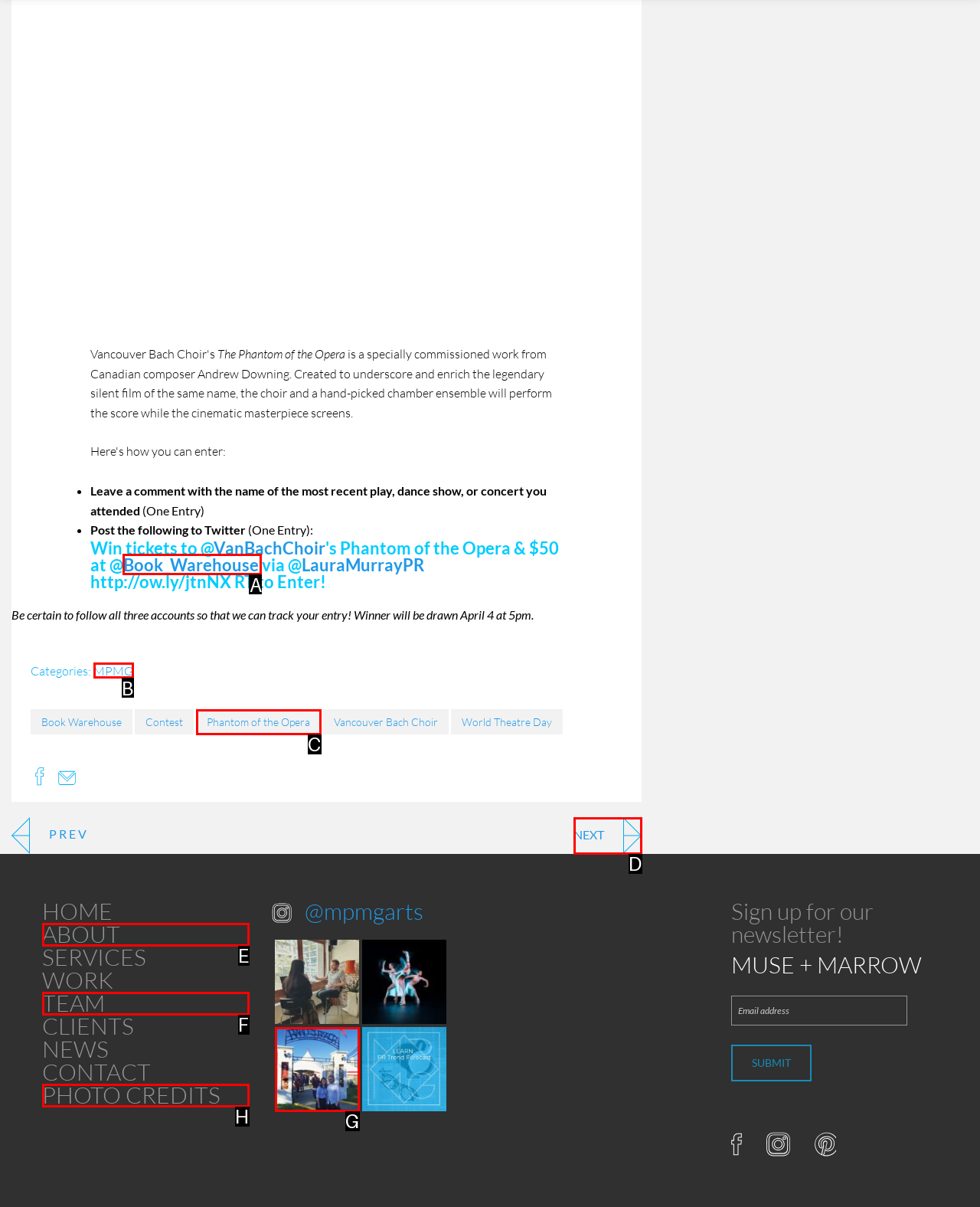Select the option that matches the description: Phantom of the Opera. Answer with the letter of the correct option directly.

C